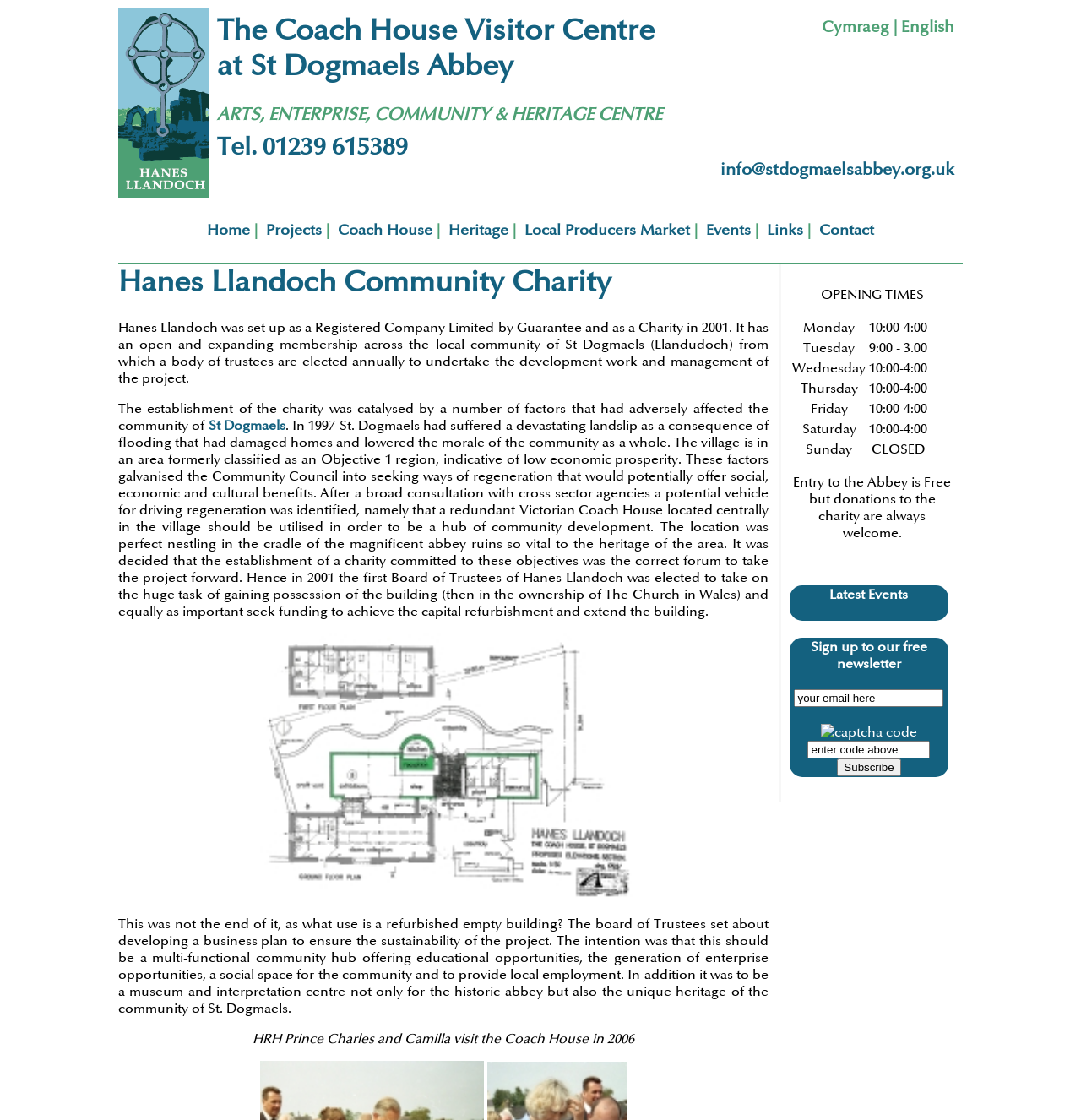Determine the bounding box coordinates of the clickable area required to perform the following instruction: "Learn about projects". The coordinates should be represented as four float numbers between 0 and 1: [left, top, right, bottom].

[0.246, 0.197, 0.298, 0.213]